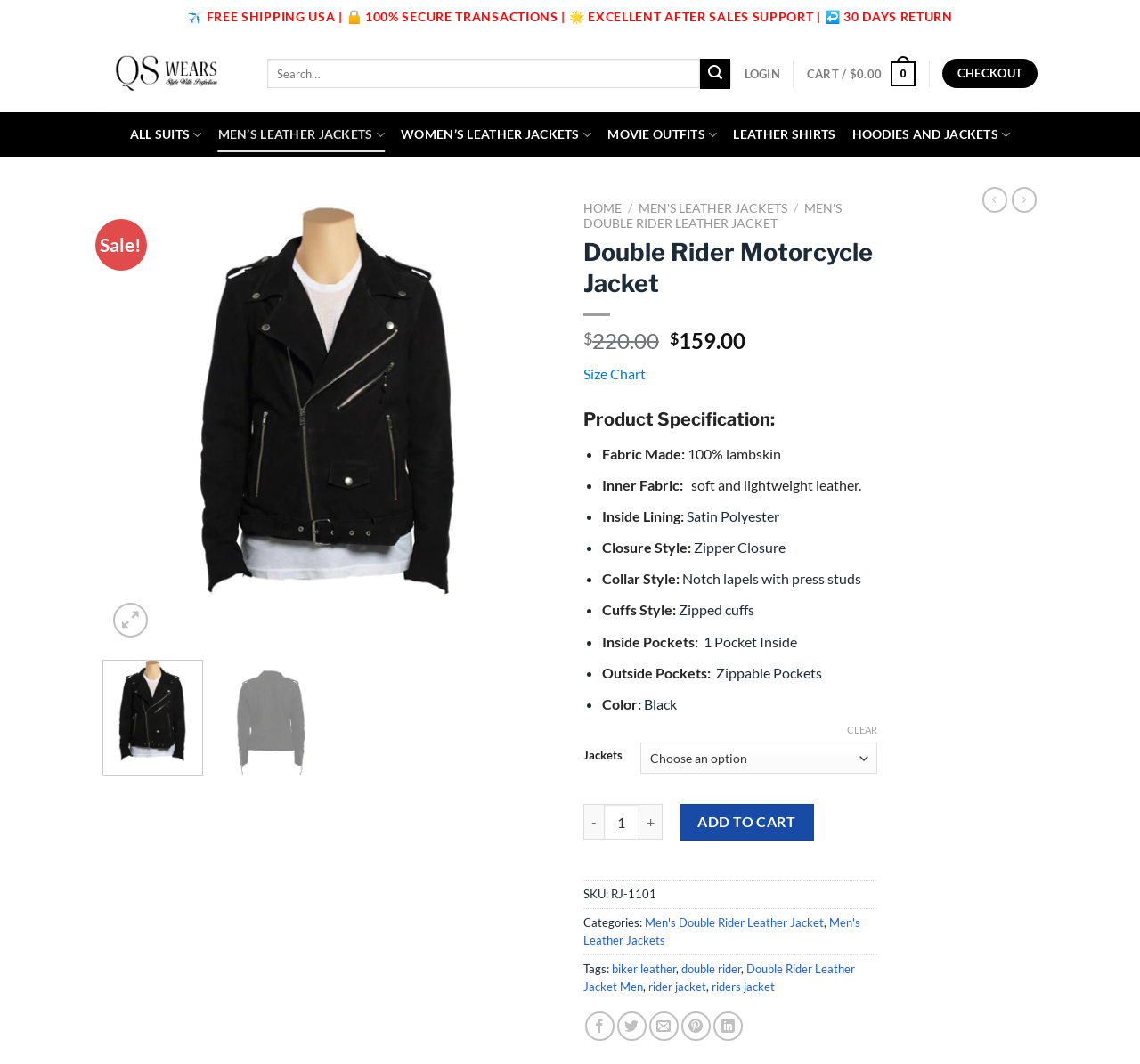Determine the bounding box coordinates of the area to click in order to meet this instruction: "Search for products".

[0.234, 0.055, 0.641, 0.083]